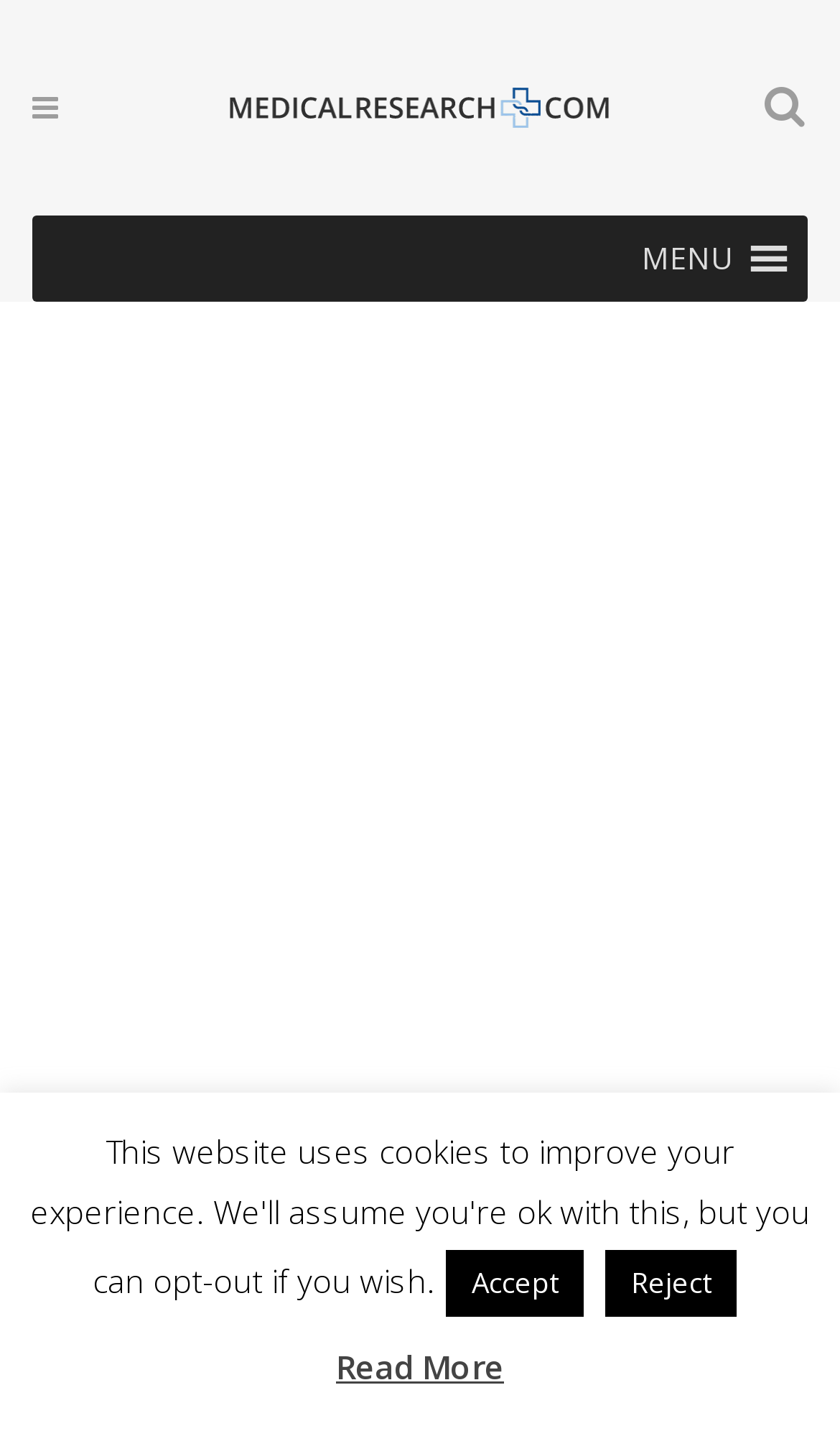Please identify the bounding box coordinates of the element I need to click to follow this instruction: "Visit the author interviews page".

[0.482, 0.964, 0.81, 0.994]